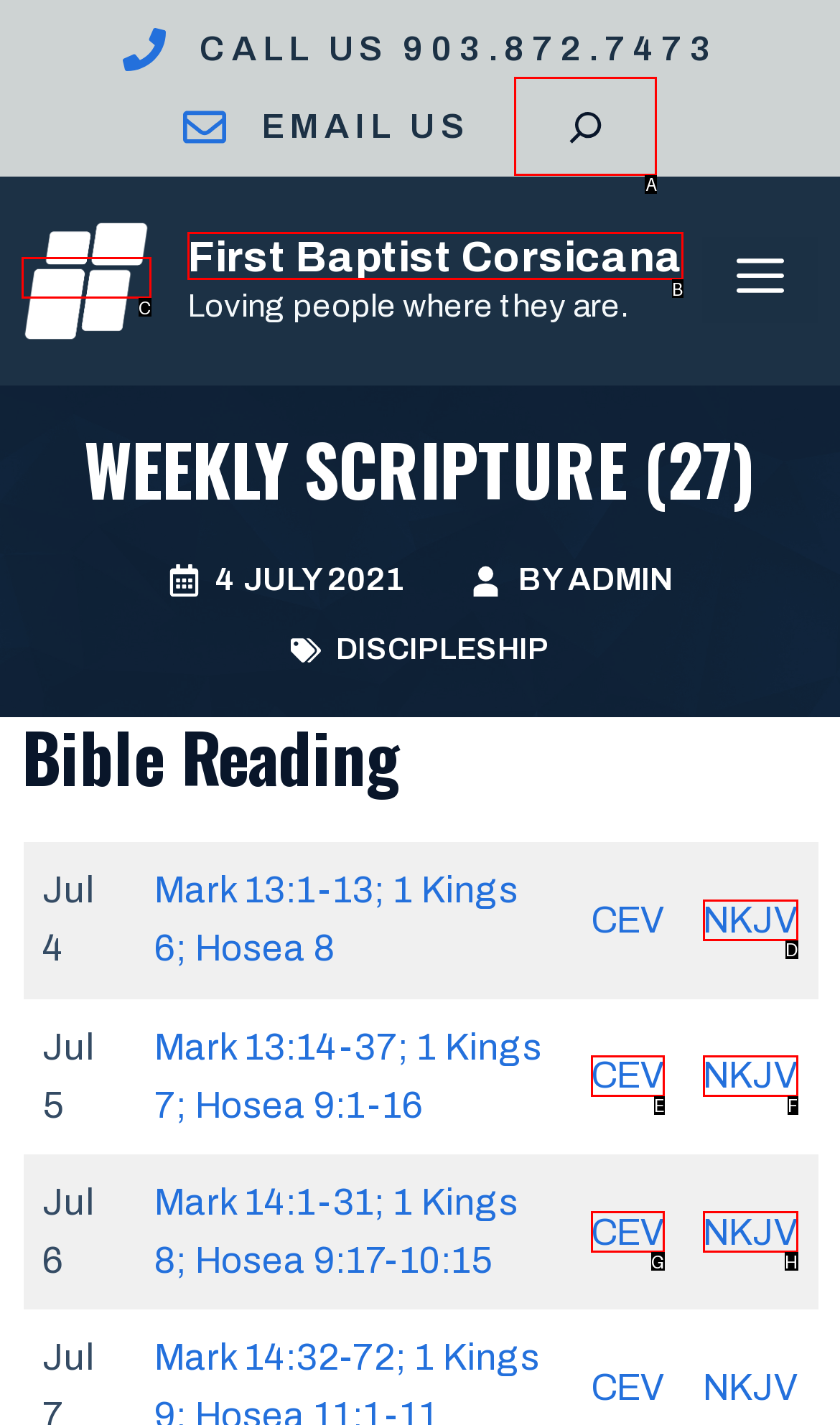Choose the HTML element to click for this instruction: Search for something Answer with the letter of the correct choice from the given options.

A